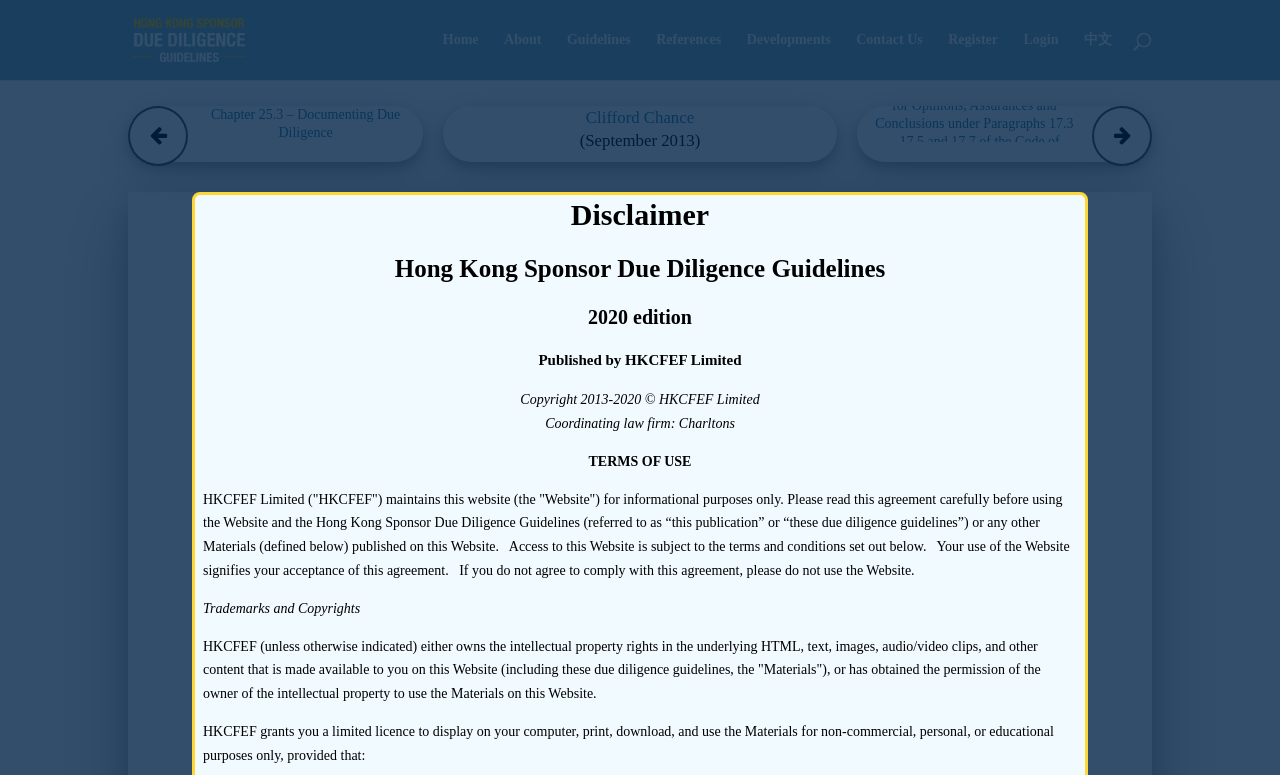Could you find the bounding box coordinates of the clickable area to complete this instruction: "View Chapter 25.3 – Documenting Due Diligence"?

[0.158, 0.136, 0.32, 0.183]